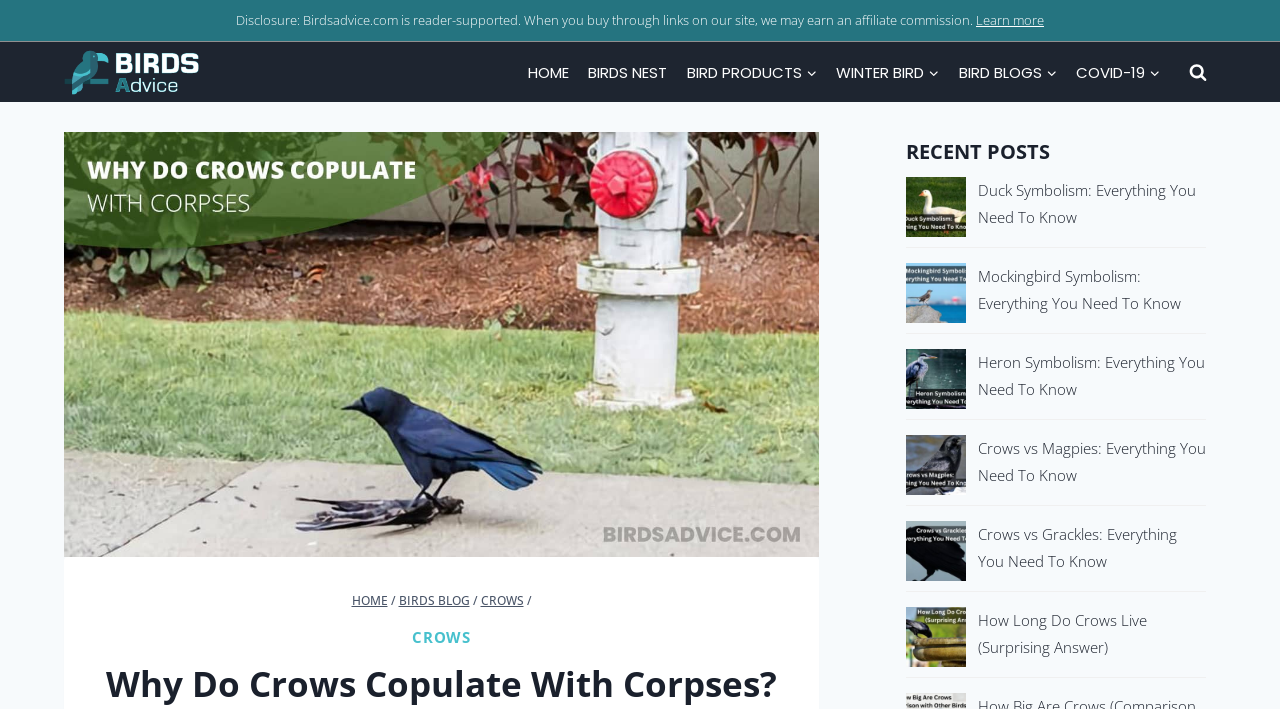Provide the bounding box coordinates of the HTML element this sentence describes: "Birds Blog".

[0.311, 0.835, 0.367, 0.859]